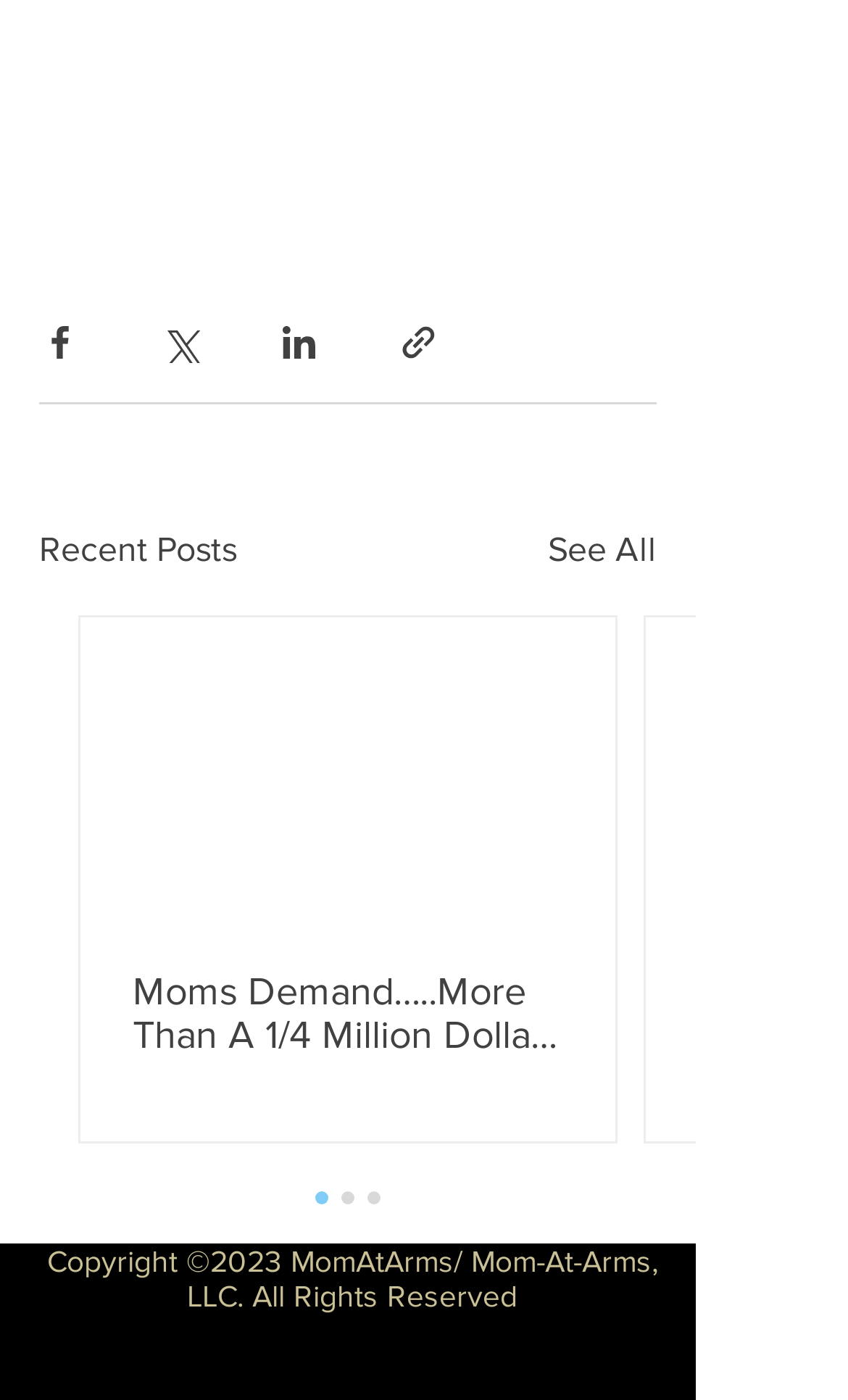Identify the bounding box coordinates for the UI element described as follows: "aria-label="Share via Twitter"". Ensure the coordinates are four float numbers between 0 and 1, formatted as [left, top, right, bottom].

[0.187, 0.229, 0.236, 0.259]